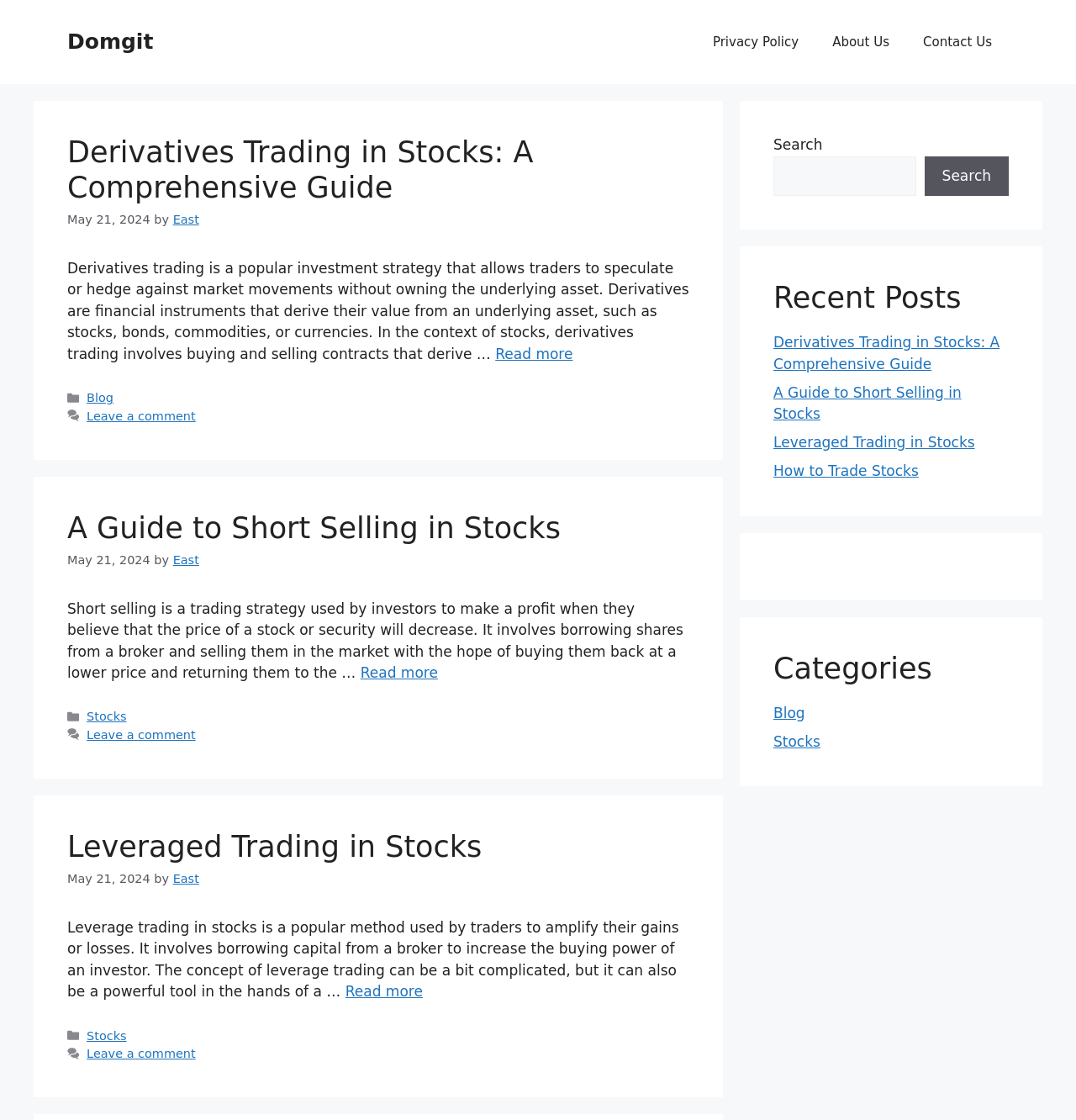Use one word or a short phrase to answer the question provided: 
What categories are available on the website?

Blog, Stocks